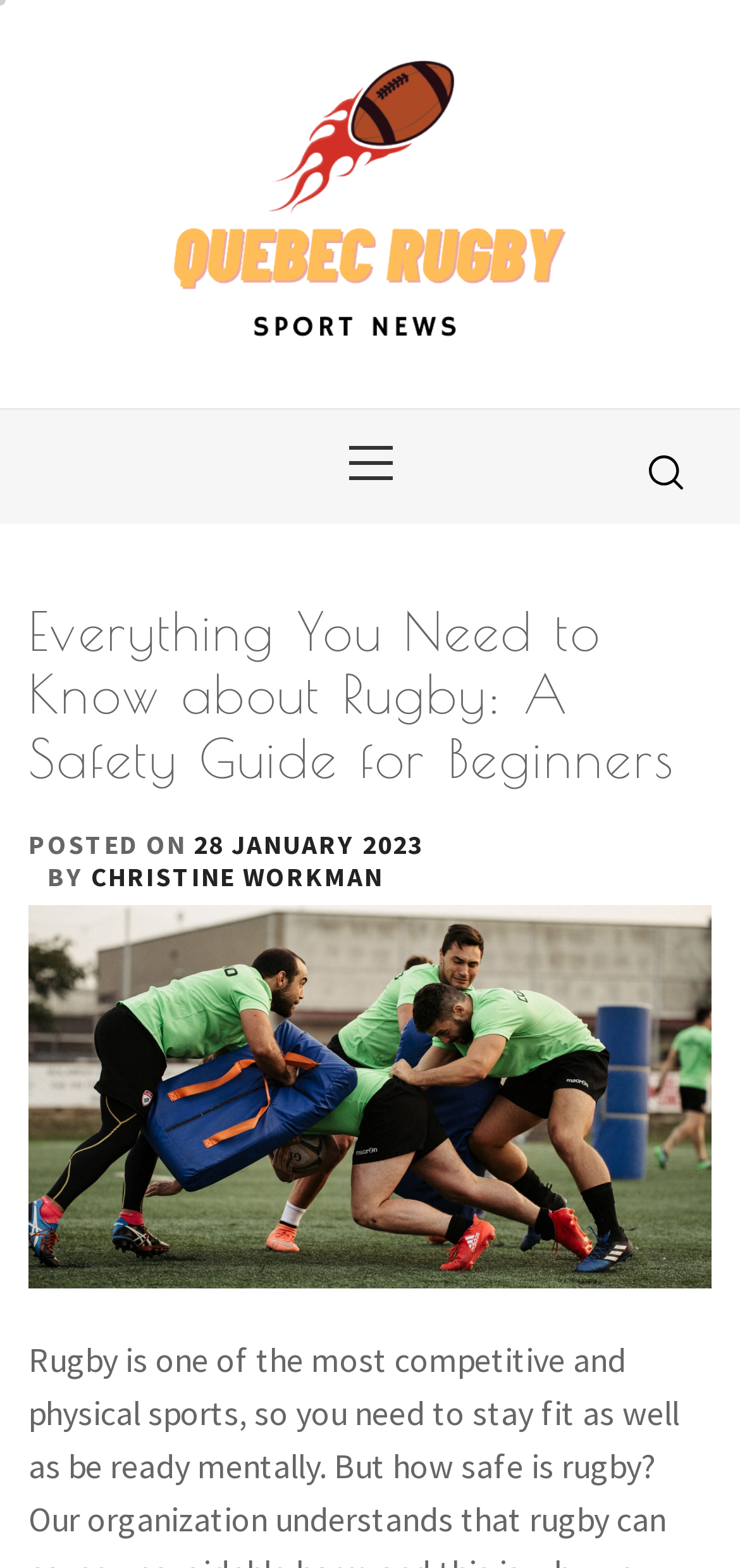What is the purpose of the button on the top-right corner?
Could you answer the question with a detailed and thorough explanation?

The button on the top-right corner has the text 'search' on it, indicating that its purpose is to allow users to search for something on the website.